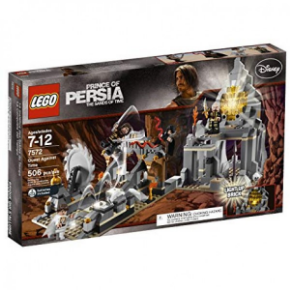Please answer the following question as detailed as possible based on the image: 
What franchise is this LEGO set based on?

The franchise that this LEGO set is based on can be determined by reading the description, which mentions that the set is titled 'PRINCE OF PERSIA - Mission Against Time (7572)' and features 'epic moments from the Prince of Persia universe'.